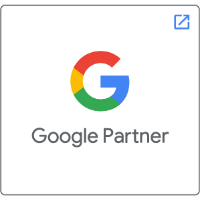Thoroughly describe everything you see in the image.

This image features the Google Partner logo, prominently displaying the iconic Google "G" emblem in vibrant colors: red, yellow, green, and blue, complemented by the text "Google Partner" in a sleek, modern font underneath. The logo signifies an affiliation with Google, indicating recognition for agencies and professionals who meet certain standards and demonstrate expertise in Google’s tools and services. The image is designed to convey trust and credibility in digital marketing efforts, aligning with the article's focus on utilizing platforms like Google My Business for enhancing local business visibility.